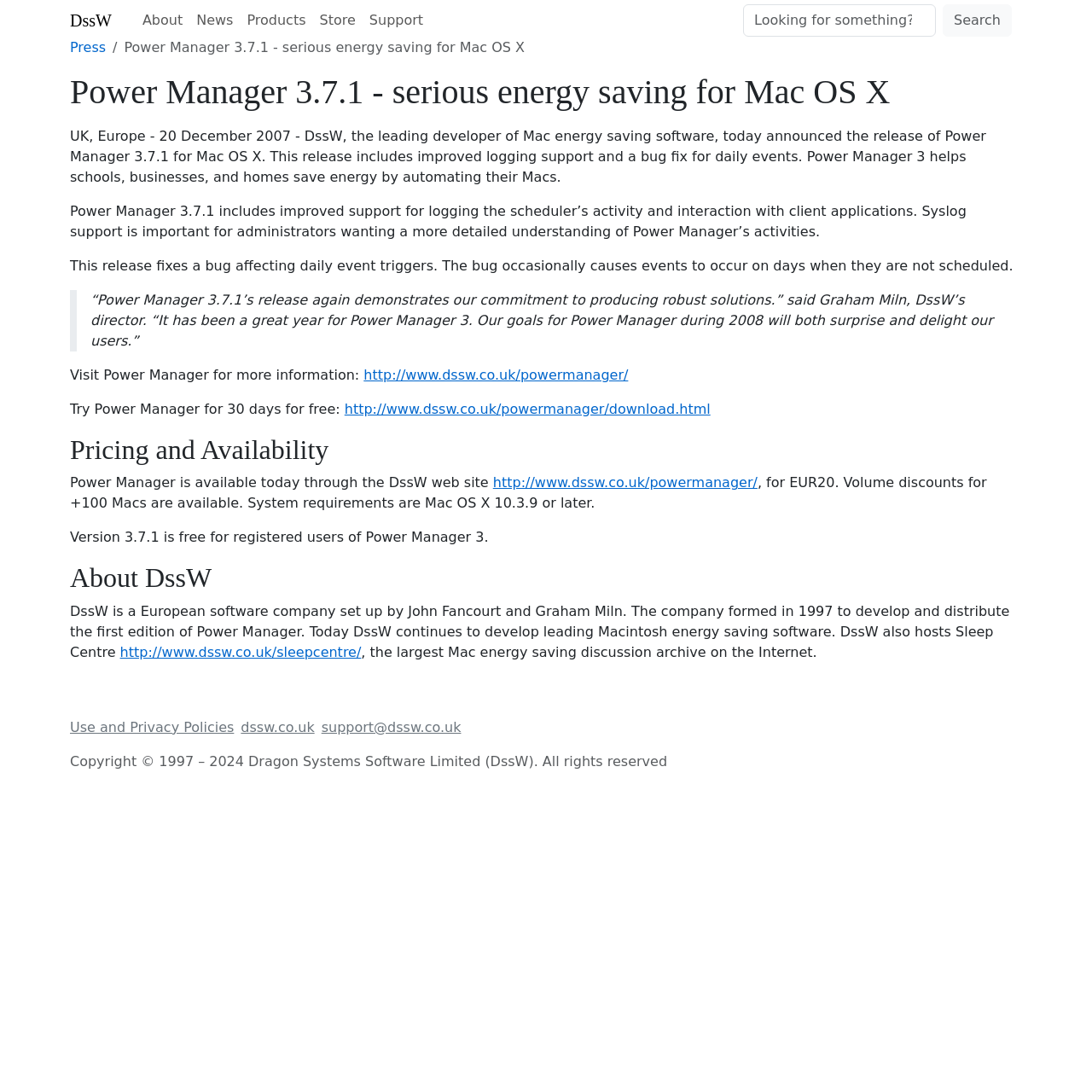Please identify the bounding box coordinates of the clickable area that will allow you to execute the instruction: "Go to the store".

[0.286, 0.003, 0.332, 0.034]